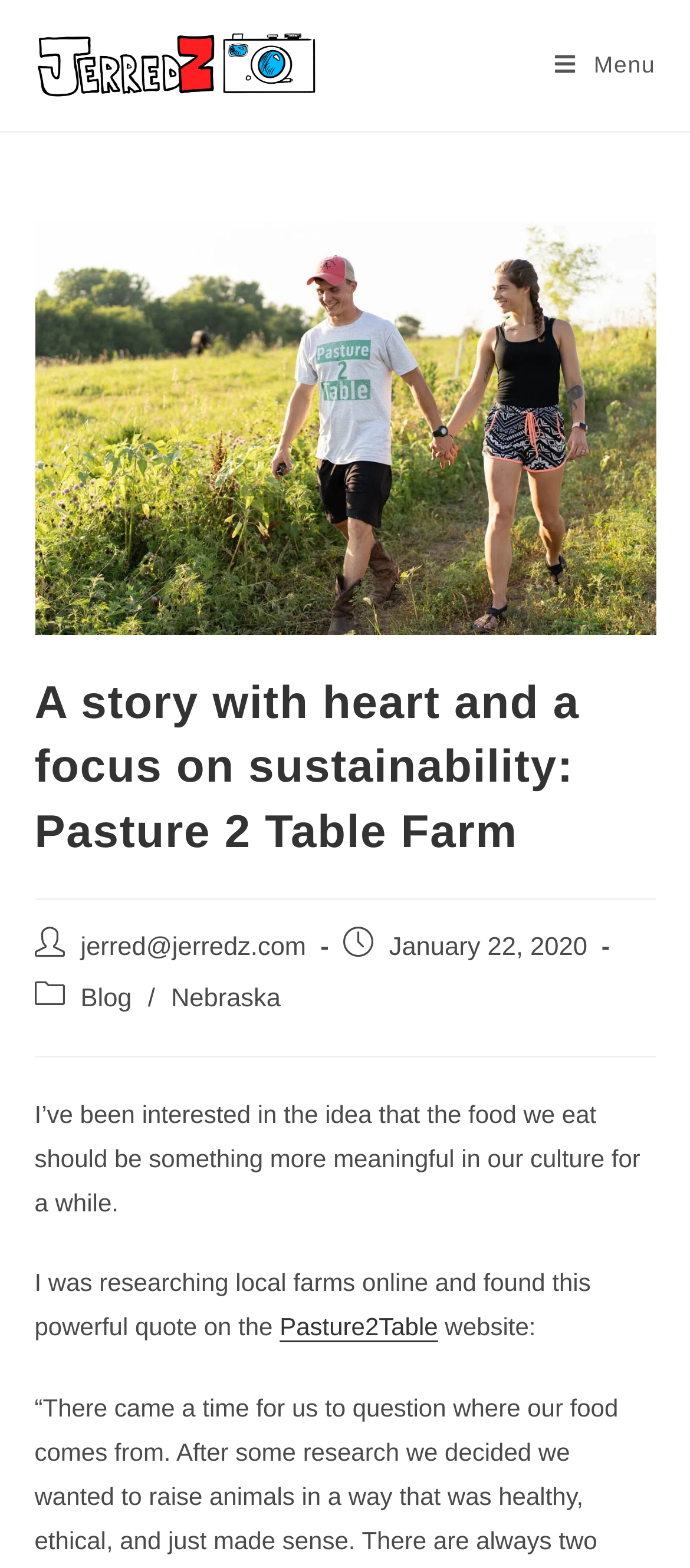Use the information in the screenshot to answer the question comprehensively: What is the photographer's name?

I found the photographer's name by looking at the link element with the text 'Jerred Z Photography' which is located at the top of the page.